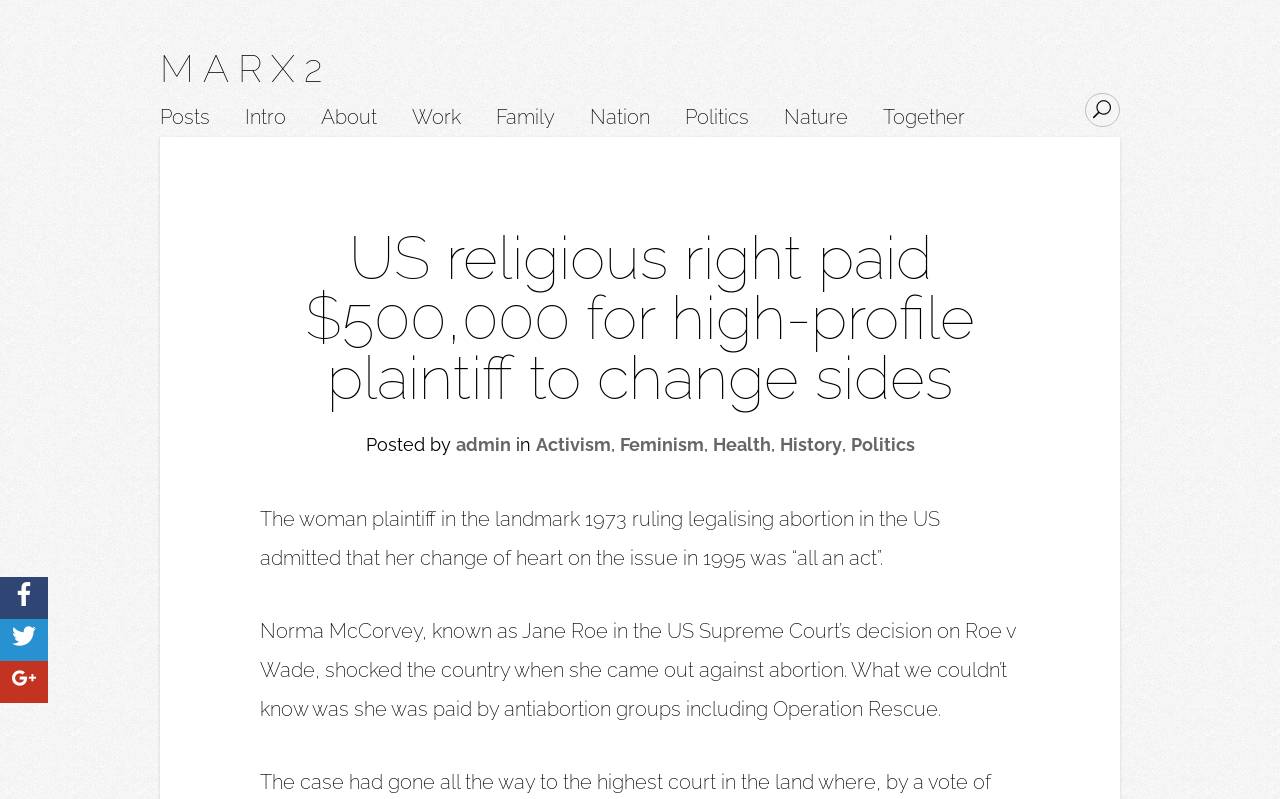Determine the coordinates of the bounding box for the clickable area needed to execute this instruction: "View the next page".

[0.0, 0.722, 0.038, 0.775]